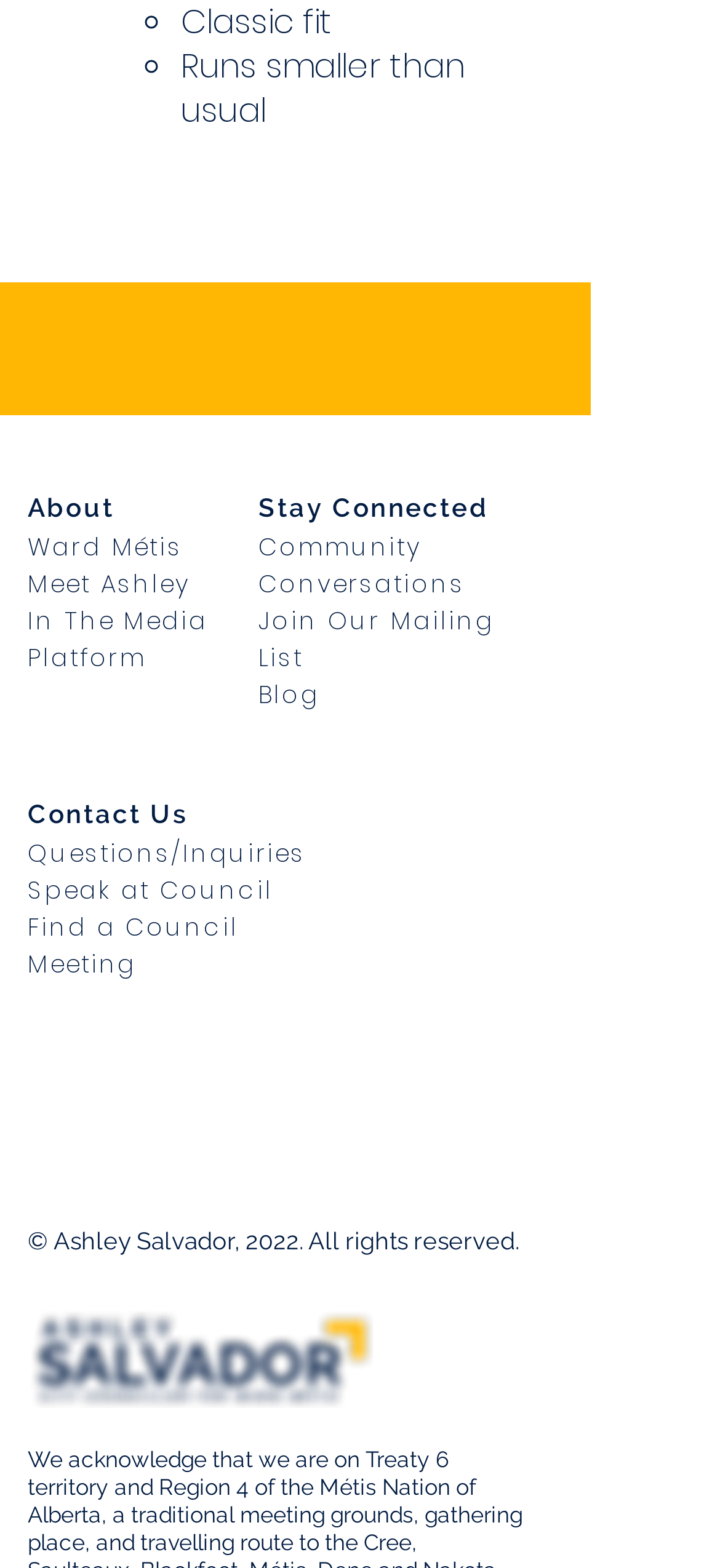Extract the bounding box coordinates for the HTML element that matches this description: "aria-label="Twitter"". The coordinates should be four float numbers between 0 and 1, i.e., [left, top, right, bottom].

[0.121, 0.66, 0.177, 0.686]